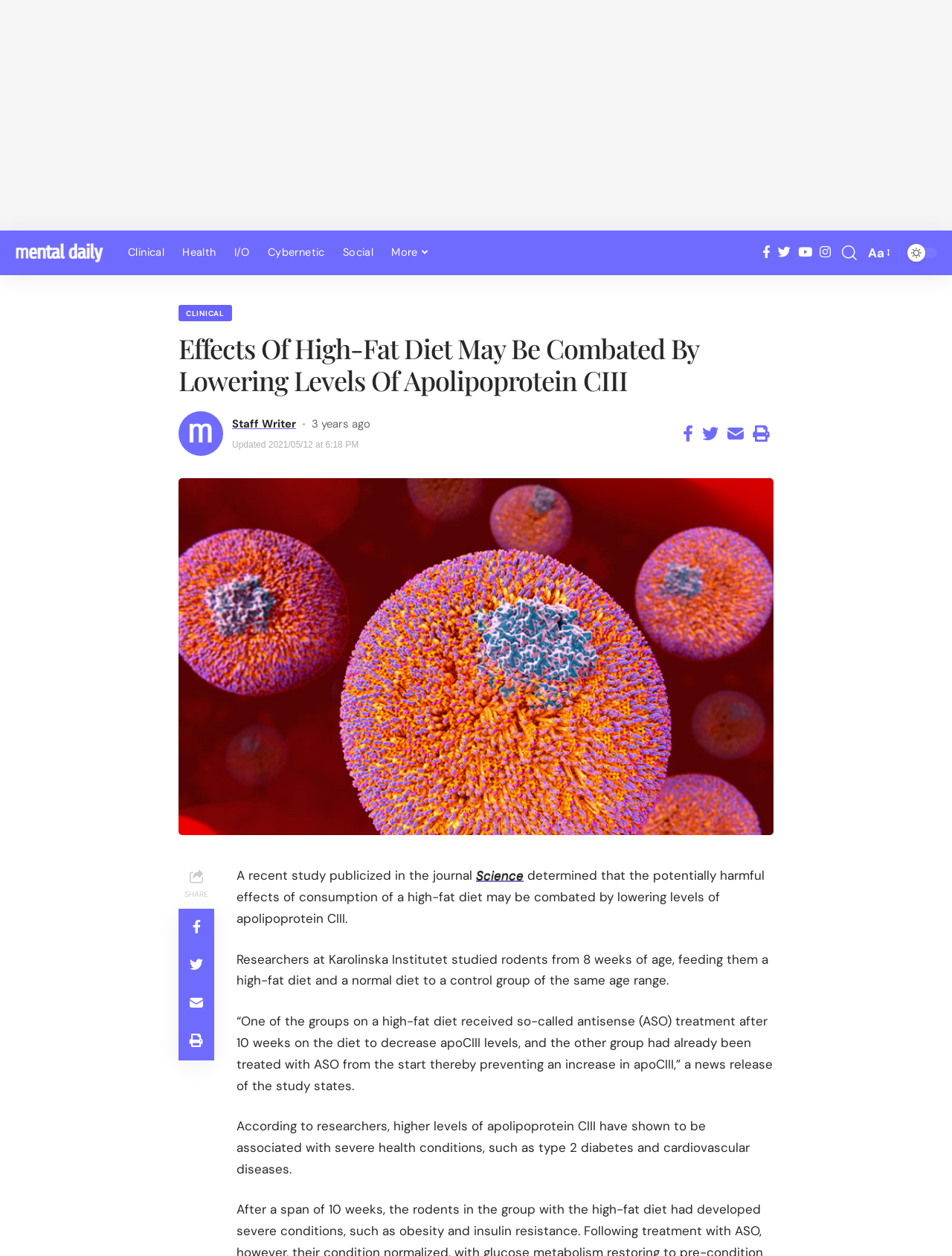Using the information shown in the image, answer the question with as much detail as possible: What is apolipoprotein CIII associated with?

I found the answer by reading the static text element that mentions 'higher levels of apolipoprotein CIII have shown to be associated with severe health conditions, such as type 2 diabetes and cardiovascular diseases'.